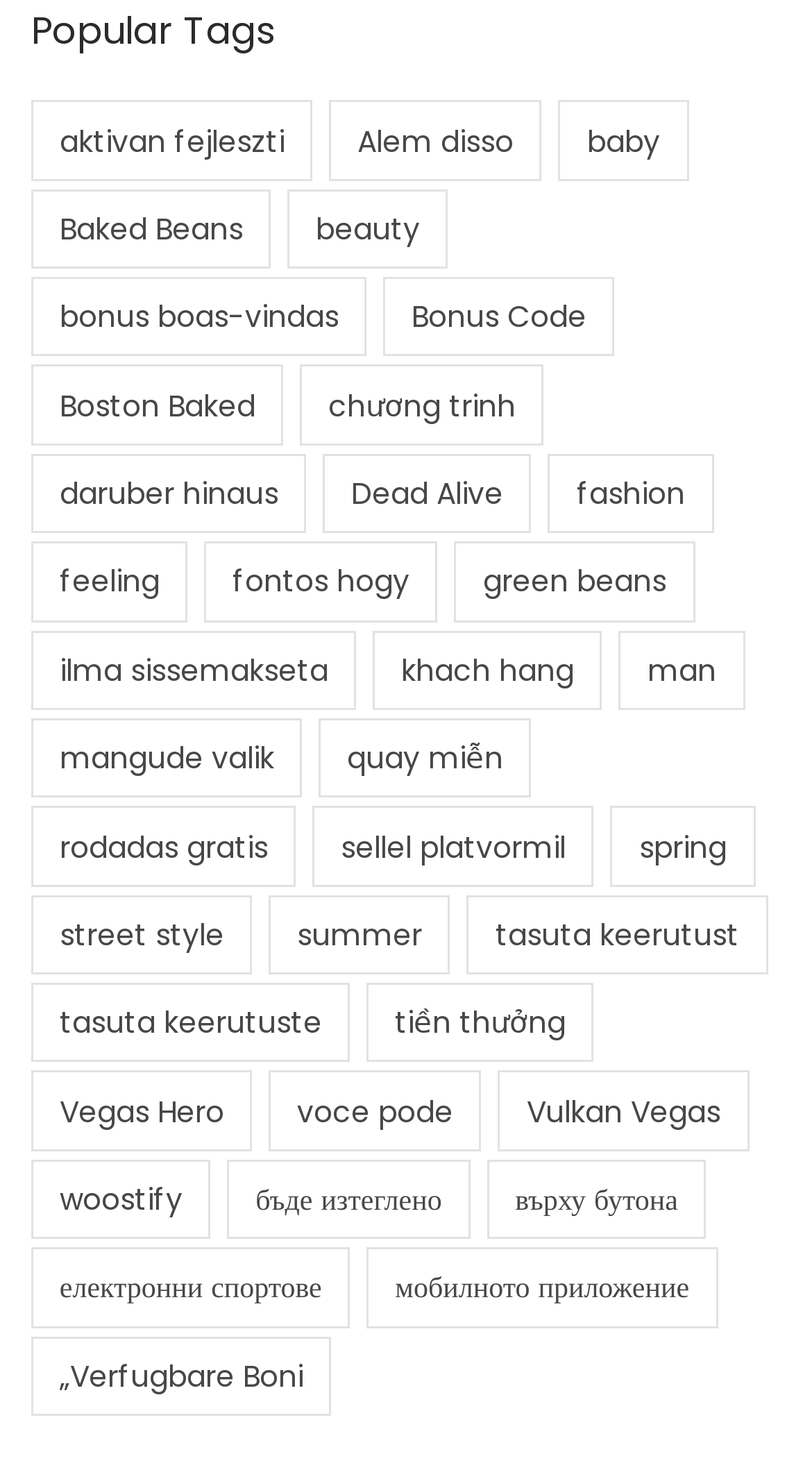How many tags are listed on this webpage?
Please provide a comprehensive and detailed answer to the question.

I counted the number of links under the 'Popular Tags' heading, and there are 41 links, each representing a tag.